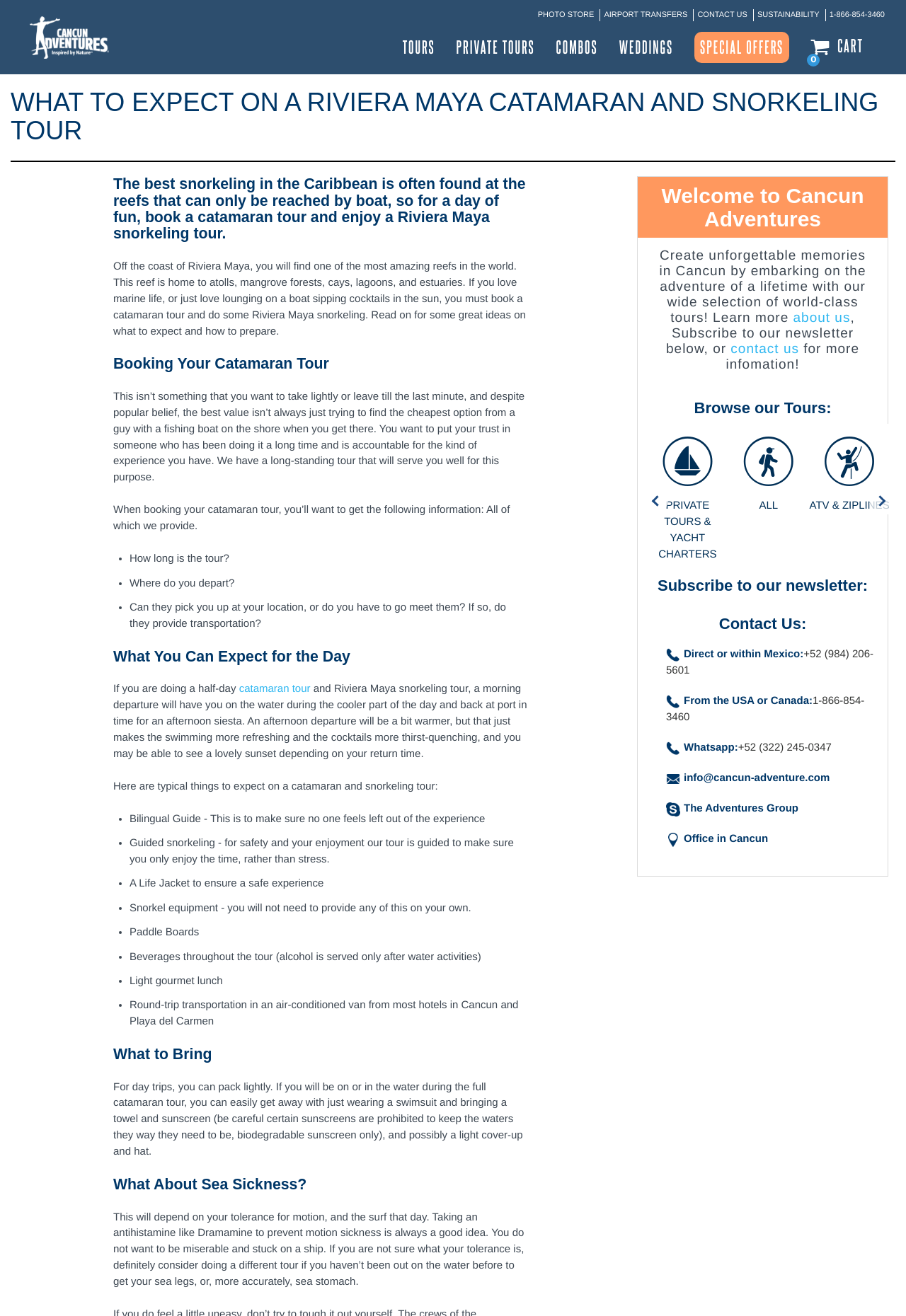Please identify the bounding box coordinates of the region to click in order to complete the given instruction: "Contact 'Cancun Adventures'". The coordinates should be four float numbers between 0 and 1, i.e., [left, top, right, bottom].

[0.807, 0.26, 0.882, 0.271]